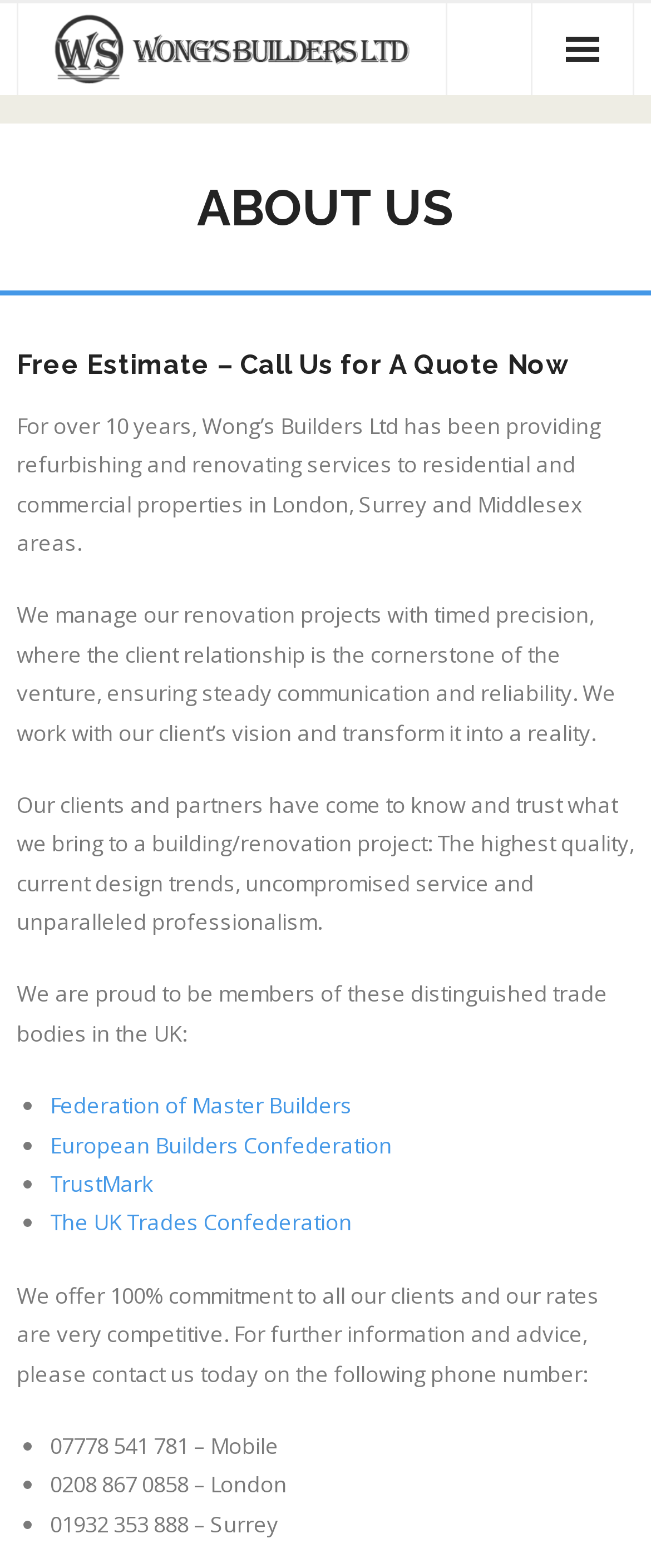Find the bounding box coordinates of the clickable region needed to perform the following instruction: "Click on Federation of Master Builders". The coordinates should be provided as four float numbers between 0 and 1, i.e., [left, top, right, bottom].

[0.077, 0.695, 0.541, 0.715]